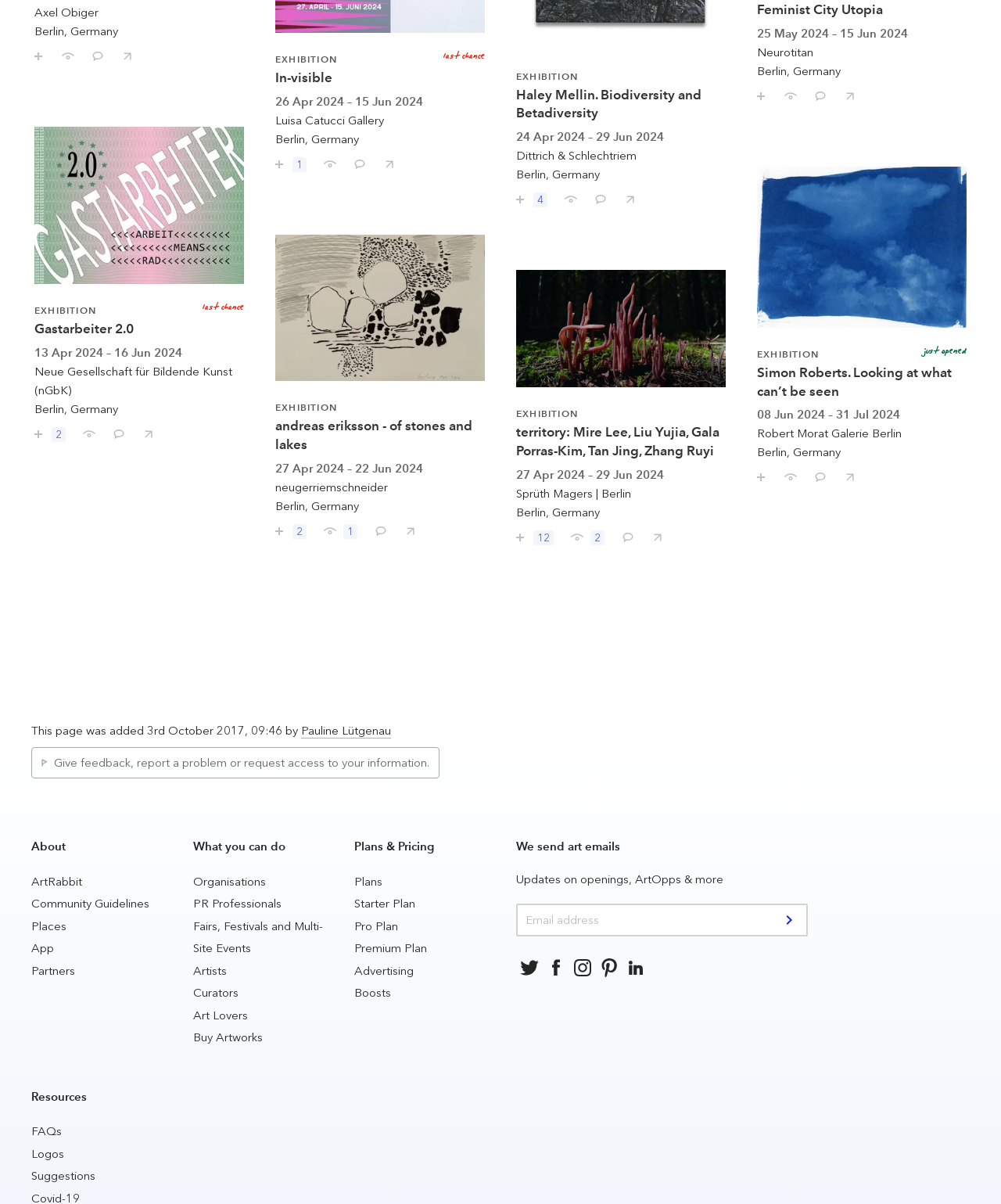Find the bounding box coordinates of the element you need to click on to perform this action: 'View Simon Roberts. Looking at what can’t be seen exhibition'. The coordinates should be represented by four float values between 0 and 1, in the format [left, top, right, bottom].

[0.756, 0.138, 0.966, 0.384]